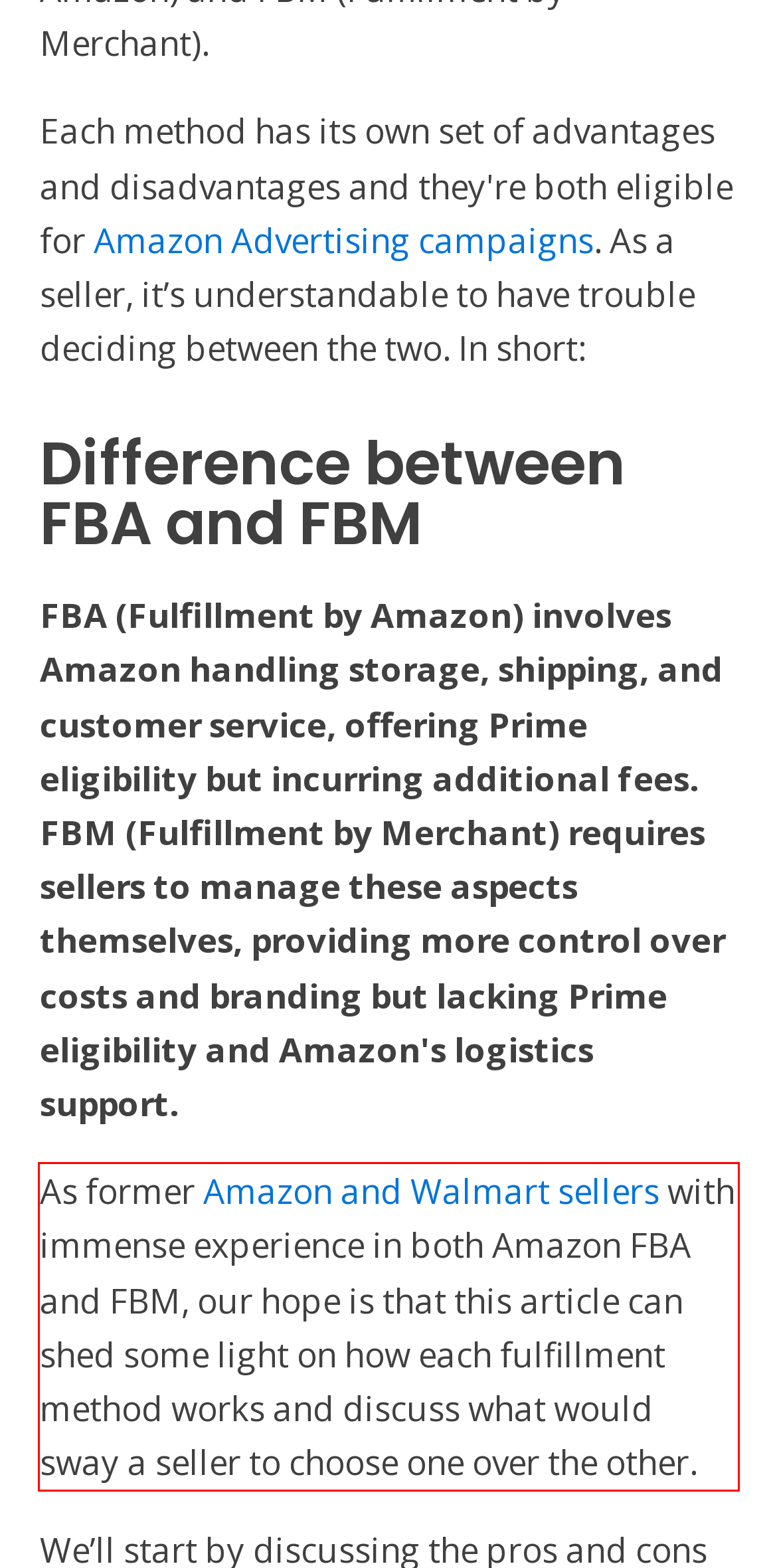Please identify and extract the text content from the UI element encased in a red bounding box on the provided webpage screenshot.

As former Amazon and Walmart sellers with immense experience in both Amazon FBA and FBM, our hope is that this article can shed some light on how each fulfillment method works and discuss what would sway a seller to choose one over the other.